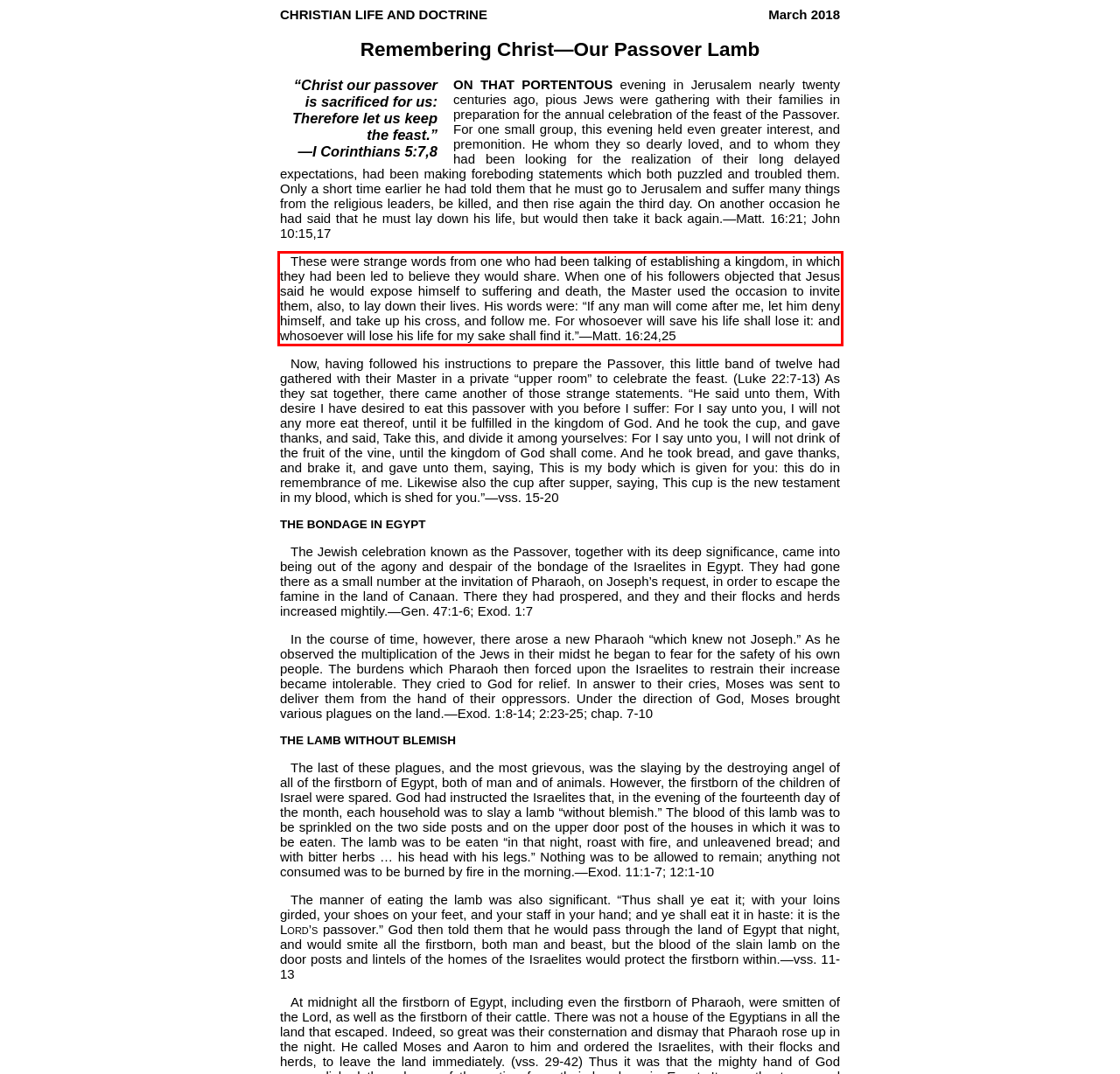You are given a screenshot showing a webpage with a red bounding box. Perform OCR to capture the text within the red bounding box.

These were strange words from one who had been talking of establishing a kingdom, in which they had been led to believe they would share. When one of his followers objected that Jesus said he would expose himself to suffering and death, the Master used the occasion to invite them, also, to lay down their lives. His words were: “If any man will come after me, let him deny himself, and take up his cross, and follow me. For whosoever will save his life shall lose it: and whosoever will lose his life for my sake shall find it.”—Matt. 16:24,25